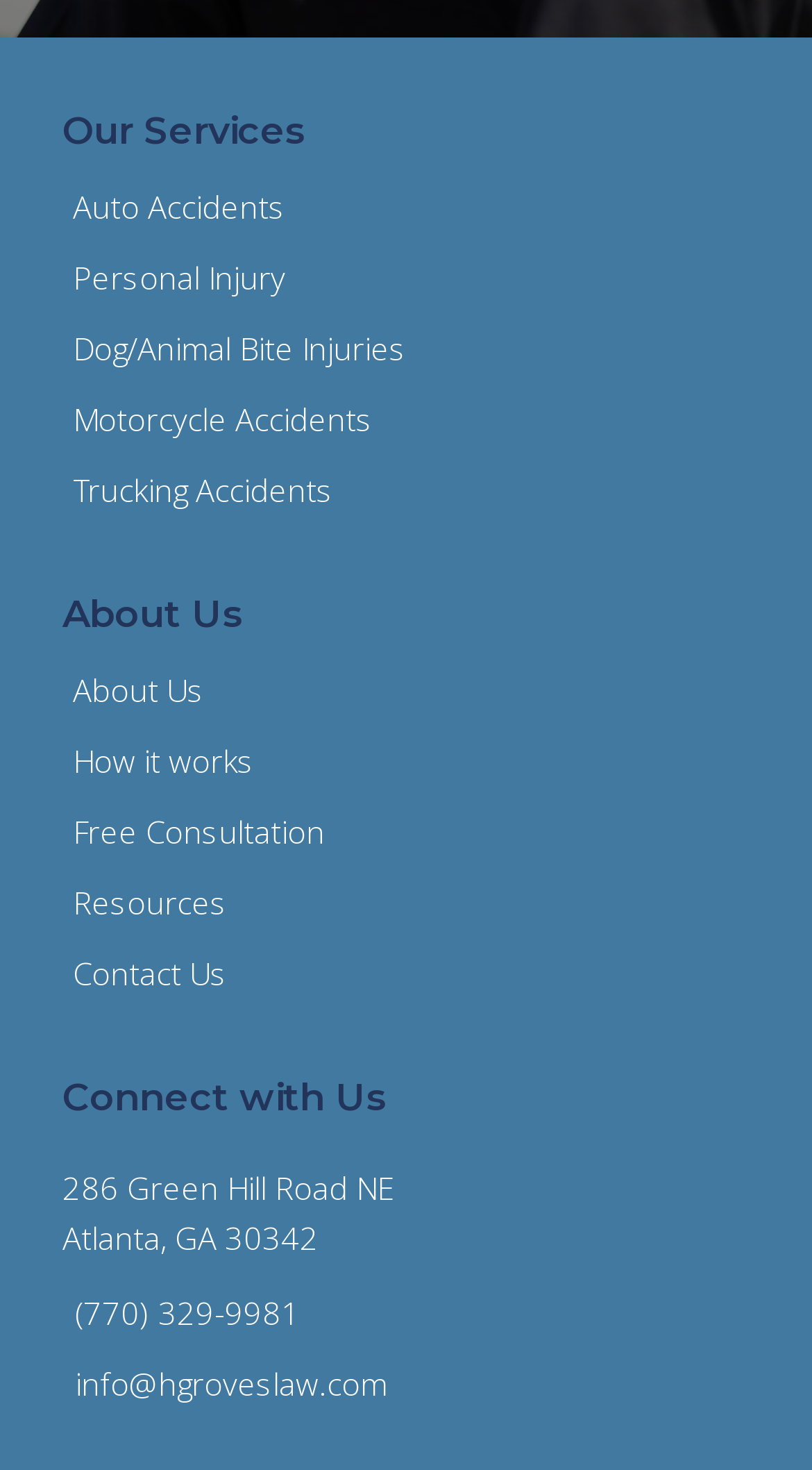Locate the bounding box coordinates of the element I should click to achieve the following instruction: "Click on Auto Accidents".

[0.077, 0.13, 0.351, 0.152]